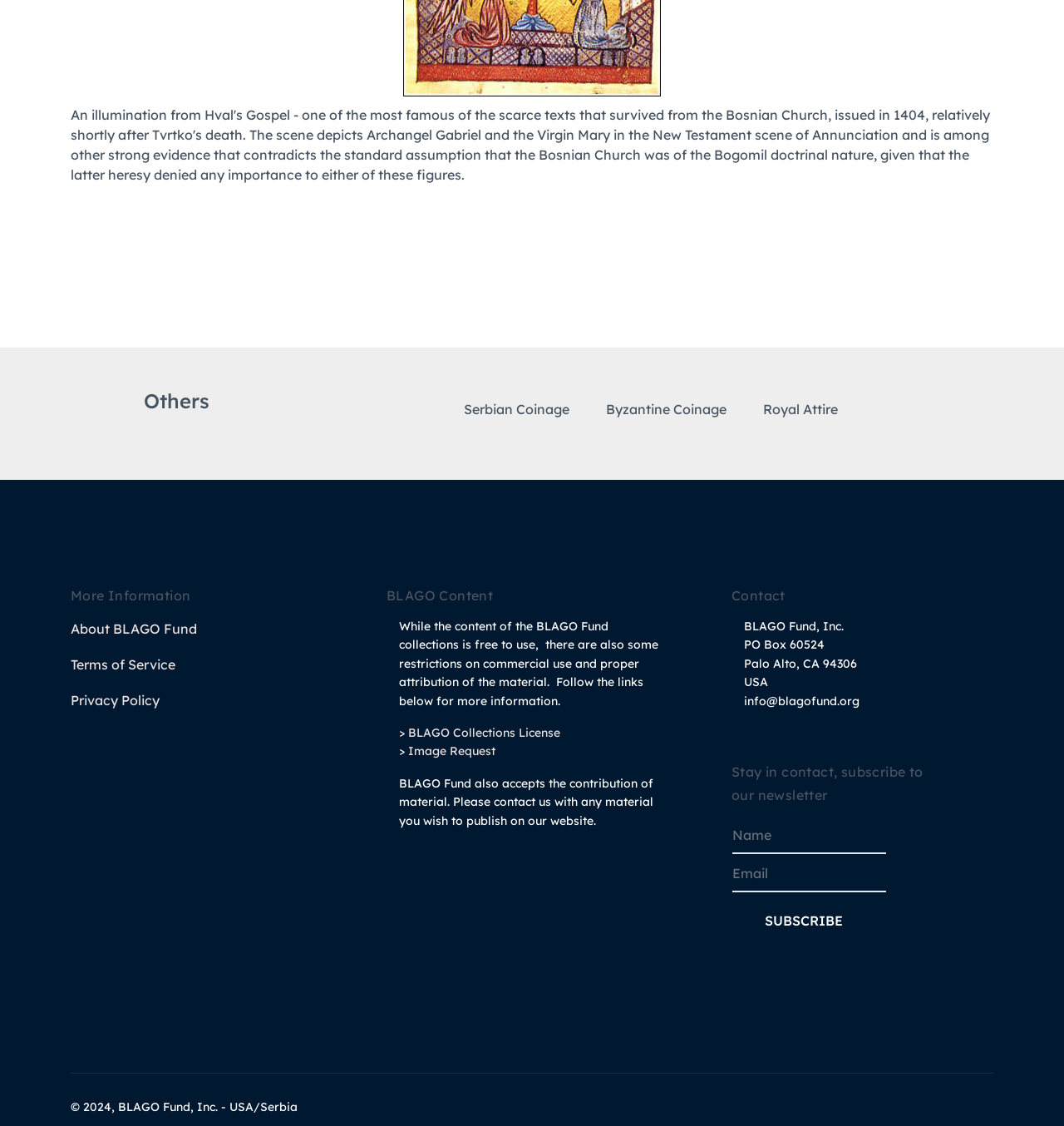Pinpoint the bounding box coordinates of the area that must be clicked to complete this instruction: "Click on the 'About BLAGO Fund' link".

[0.066, 0.548, 0.34, 0.569]